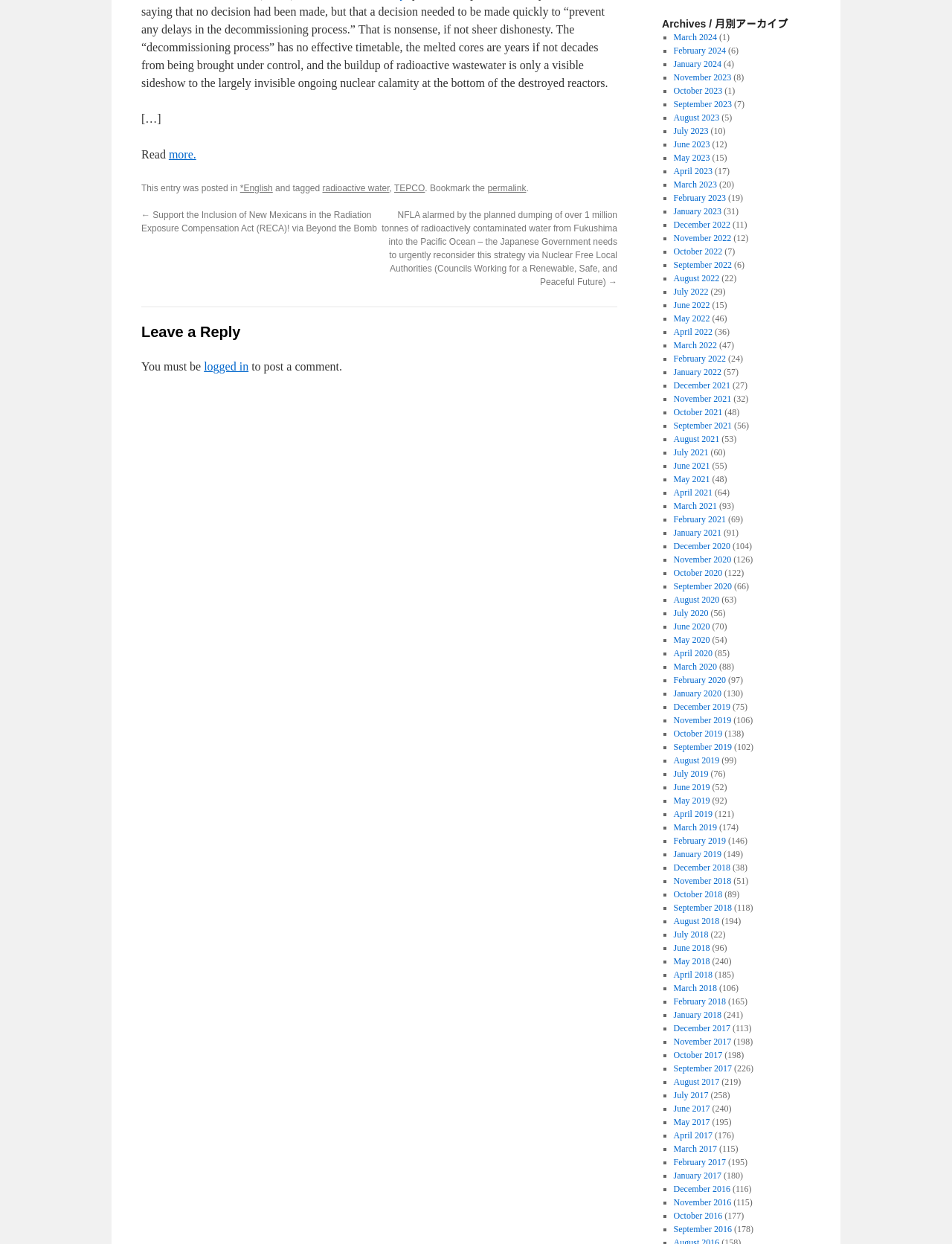Please identify the bounding box coordinates of the element on the webpage that should be clicked to follow this instruction: "Read the post tagged 'radioactive water'". The bounding box coordinates should be given as four float numbers between 0 and 1, formatted as [left, top, right, bottom].

[0.339, 0.147, 0.409, 0.155]